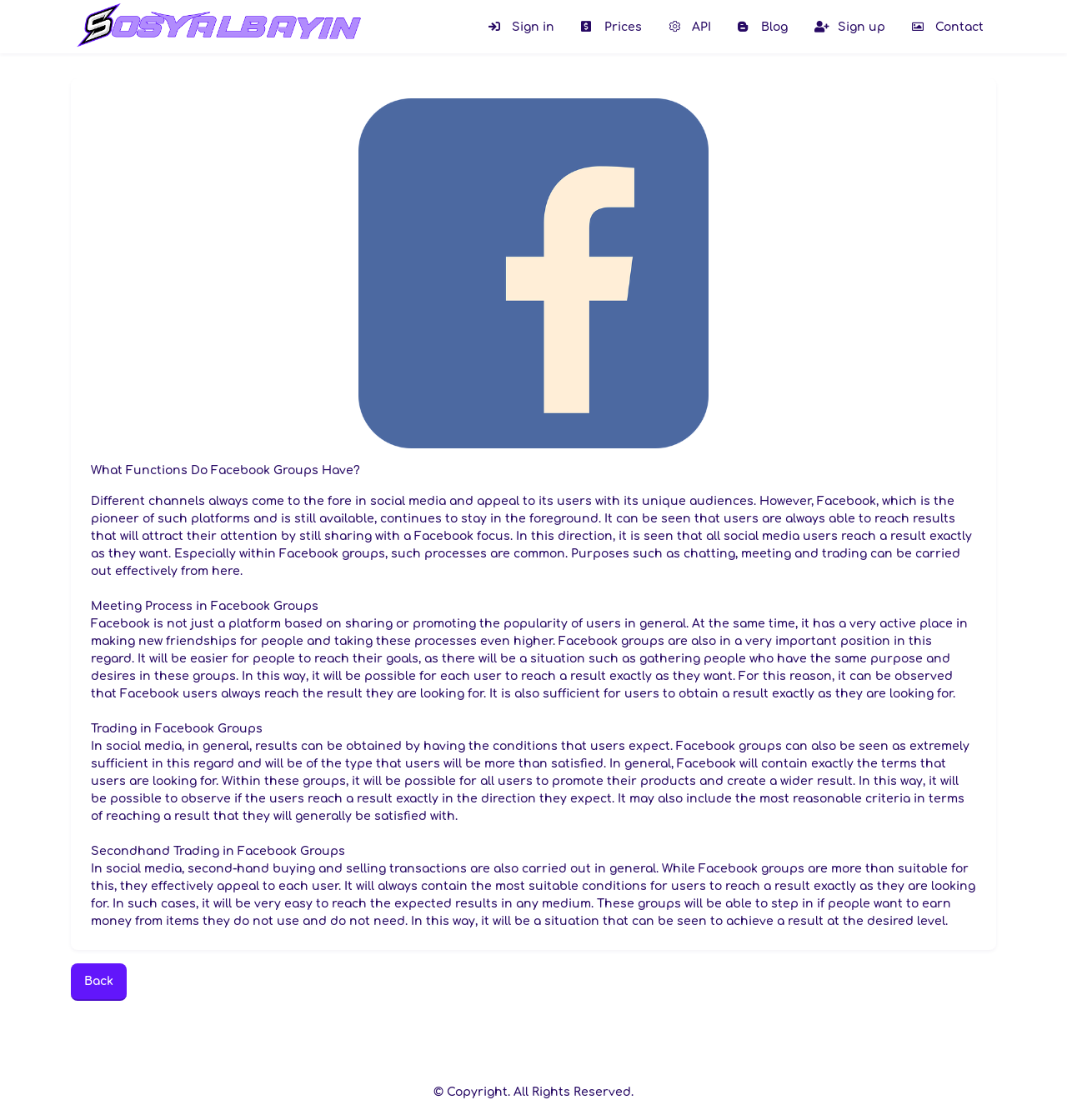Consider the image and give a detailed and elaborate answer to the question: 
What is the main topic of this webpage?

The webpage is focused on Facebook Groups, as indicated by the title 'What Functions Do Facebook Groups Have?' and the various sections discussing the features and uses of Facebook Groups.